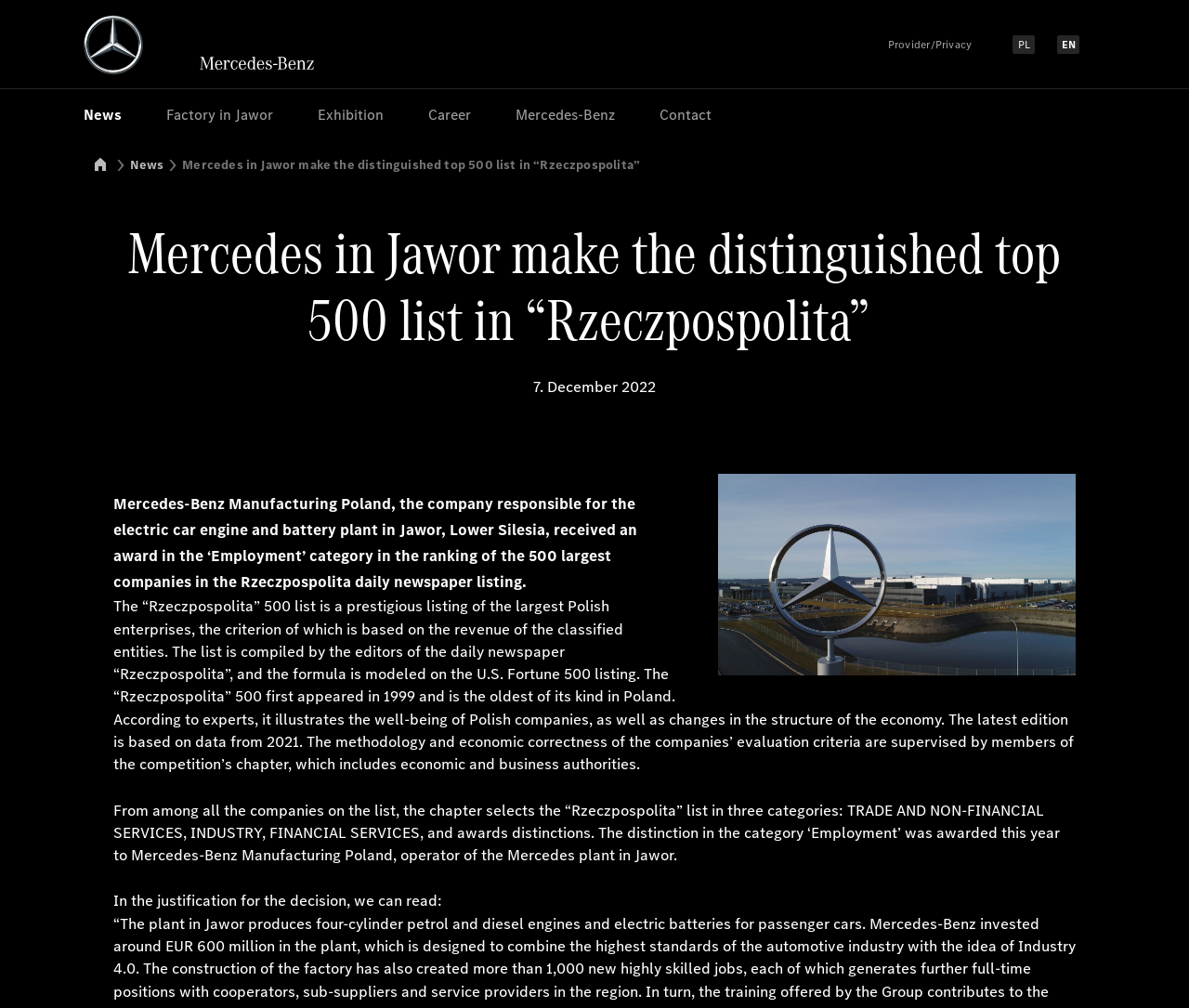Determine the bounding box coordinates of the region that needs to be clicked to achieve the task: "Check the date of the news".

[0.448, 0.373, 0.552, 0.394]